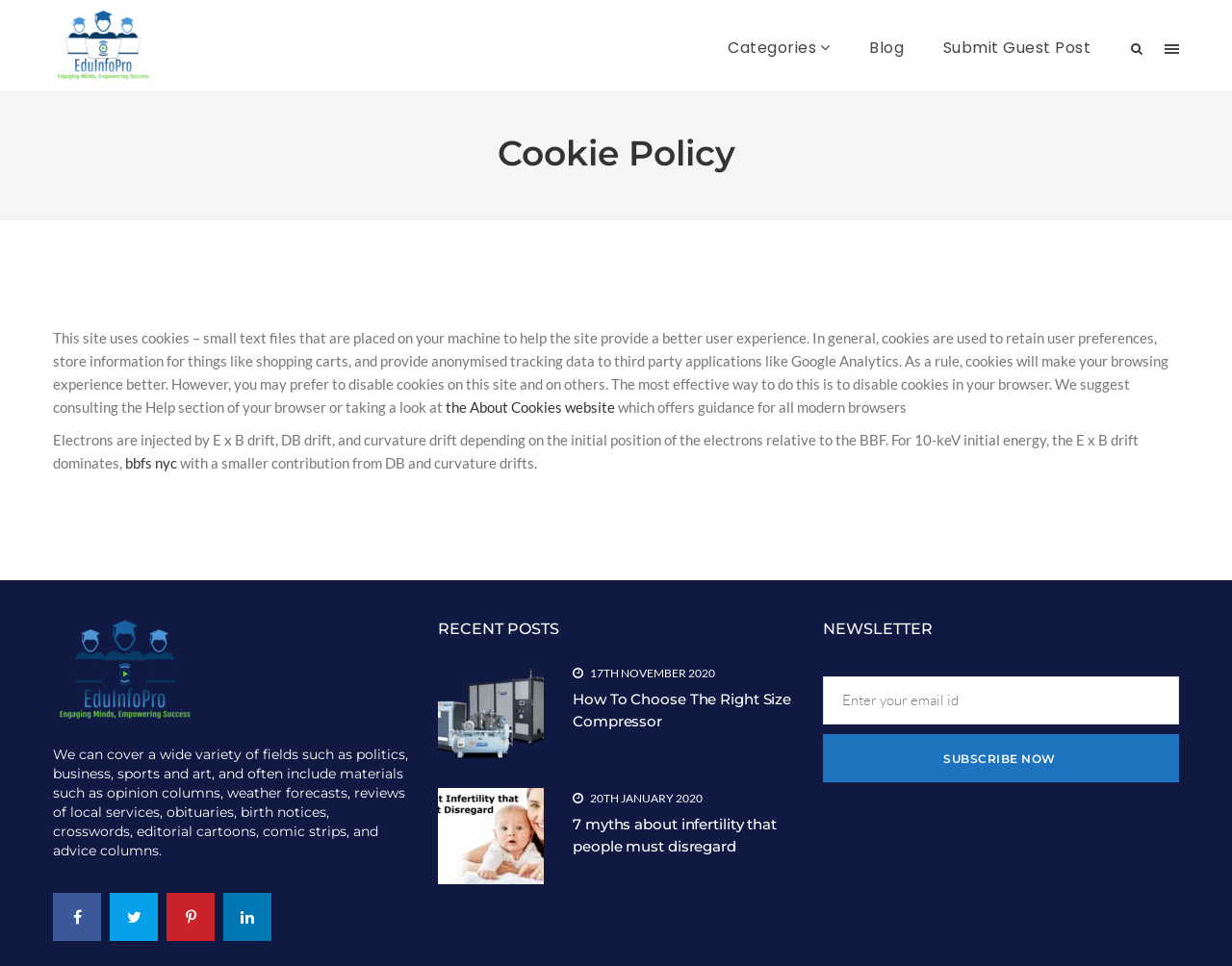Determine the bounding box coordinates of the clickable element necessary to fulfill the instruction: "Enter your email id in the newsletter textbox". Provide the coordinates as four float numbers within the 0 to 1 range, i.e., [left, top, right, bottom].

[0.668, 0.701, 0.957, 0.75]